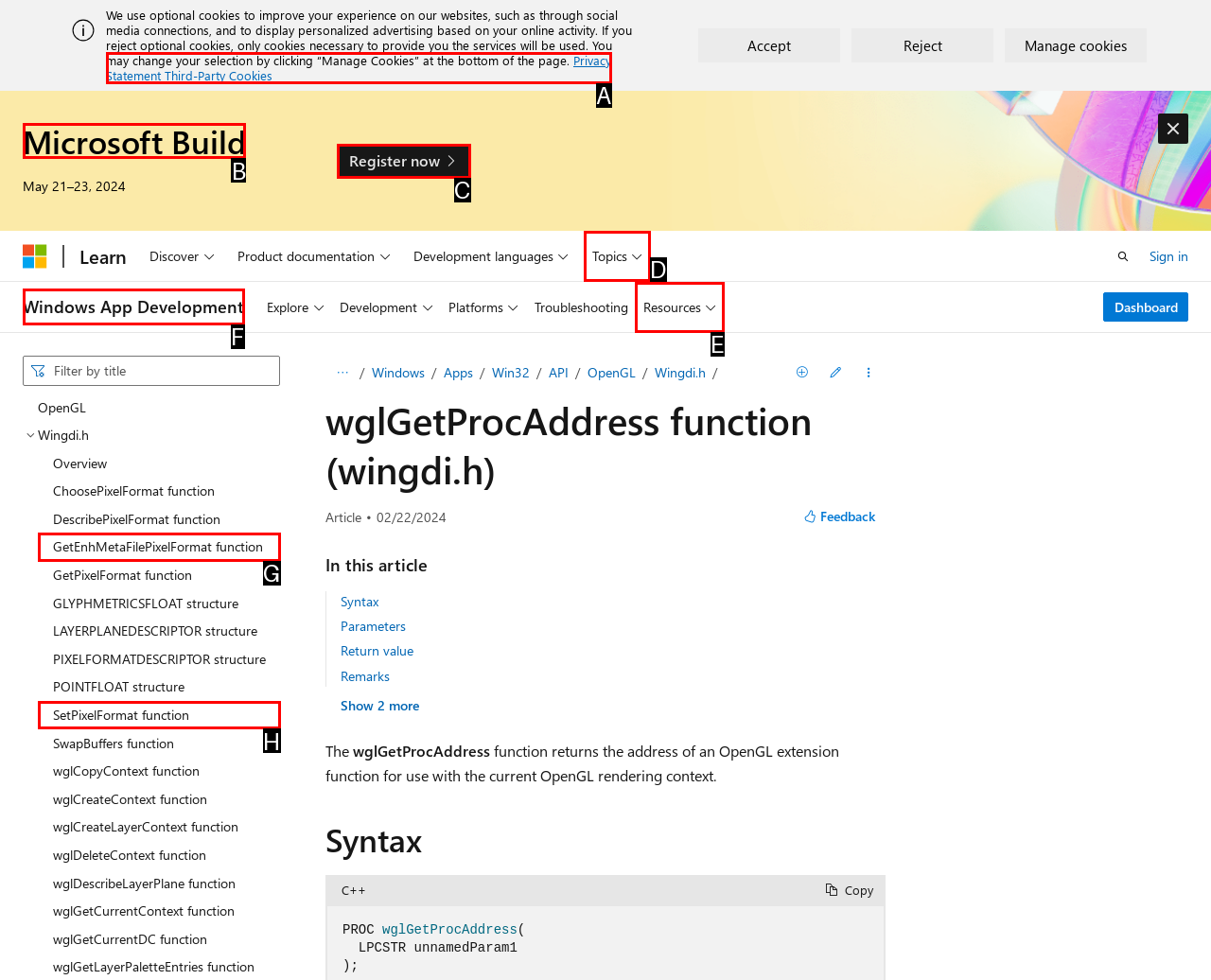Point out which UI element to click to complete this task: Go to Microsoft Build
Answer with the letter corresponding to the right option from the available choices.

B